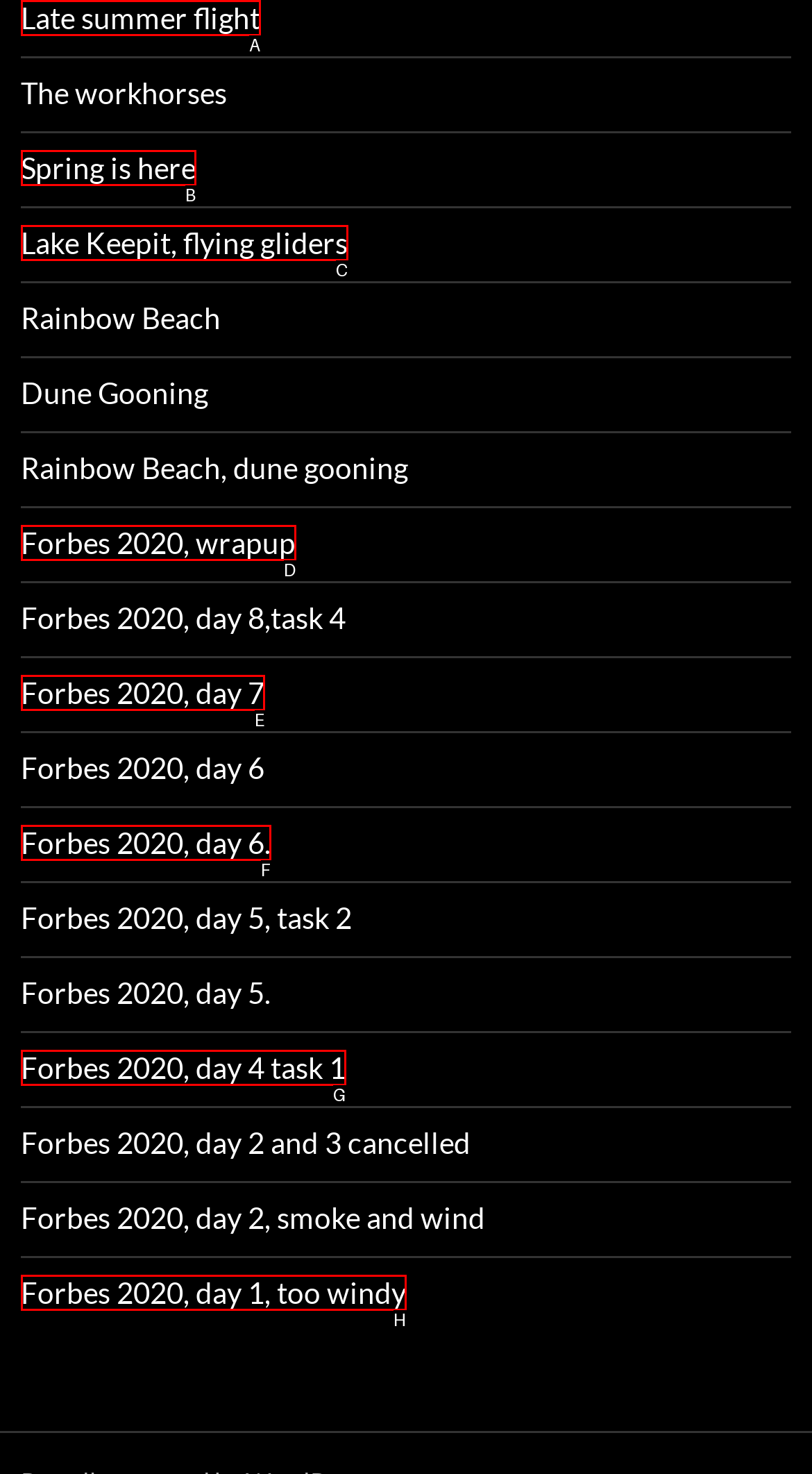Based on the description Spring is here, identify the most suitable HTML element from the options. Provide your answer as the corresponding letter.

B